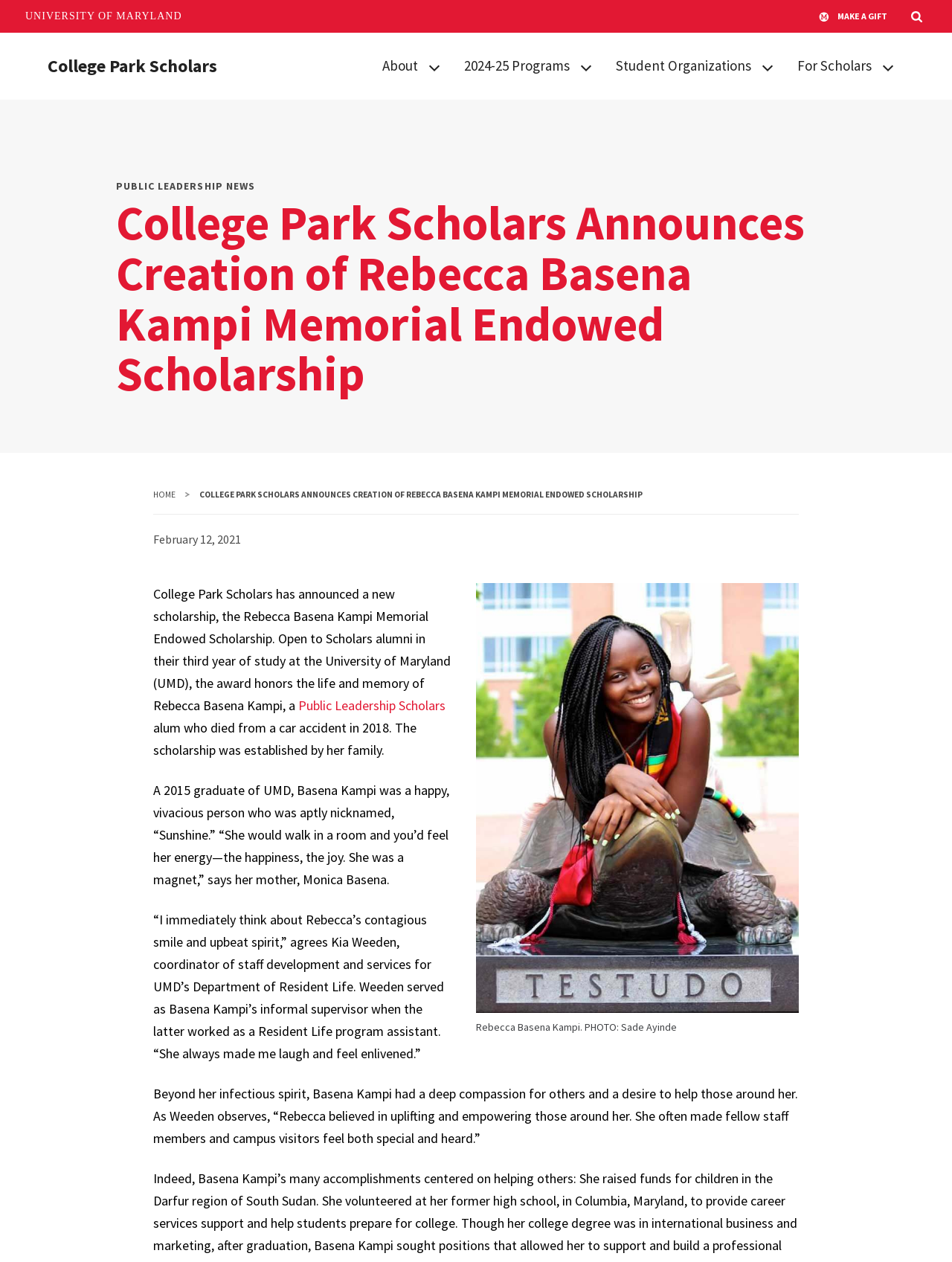Determine the main headline from the webpage and extract its text.

College Park Scholars Announces Creation of Rebecca Basena Kampi Memorial Endowed Scholarship